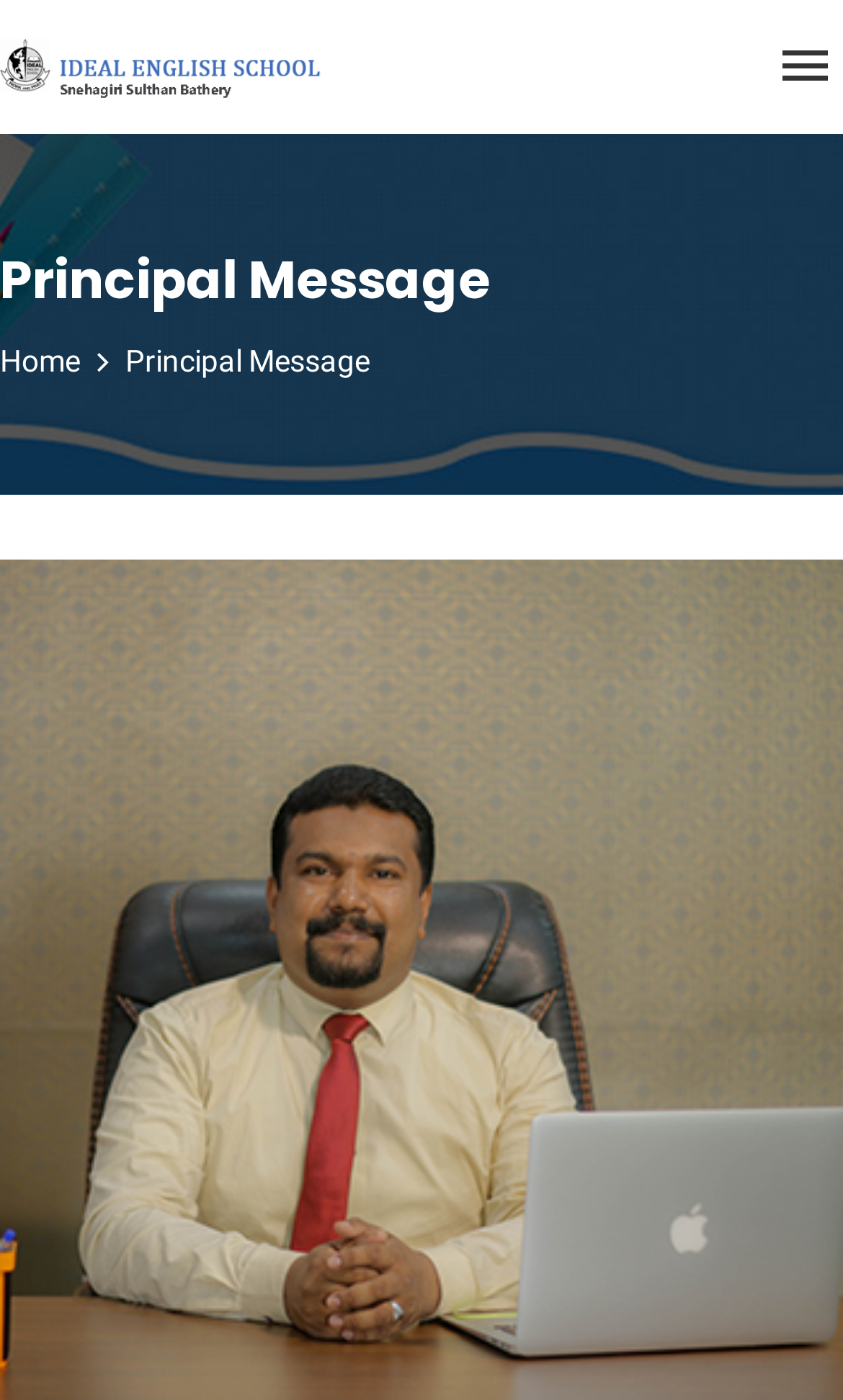Determine the bounding box for the UI element as described: "Principal functions". The coordinates should be represented as four float numbers between 0 and 1, formatted as [left, top, right, bottom].

None